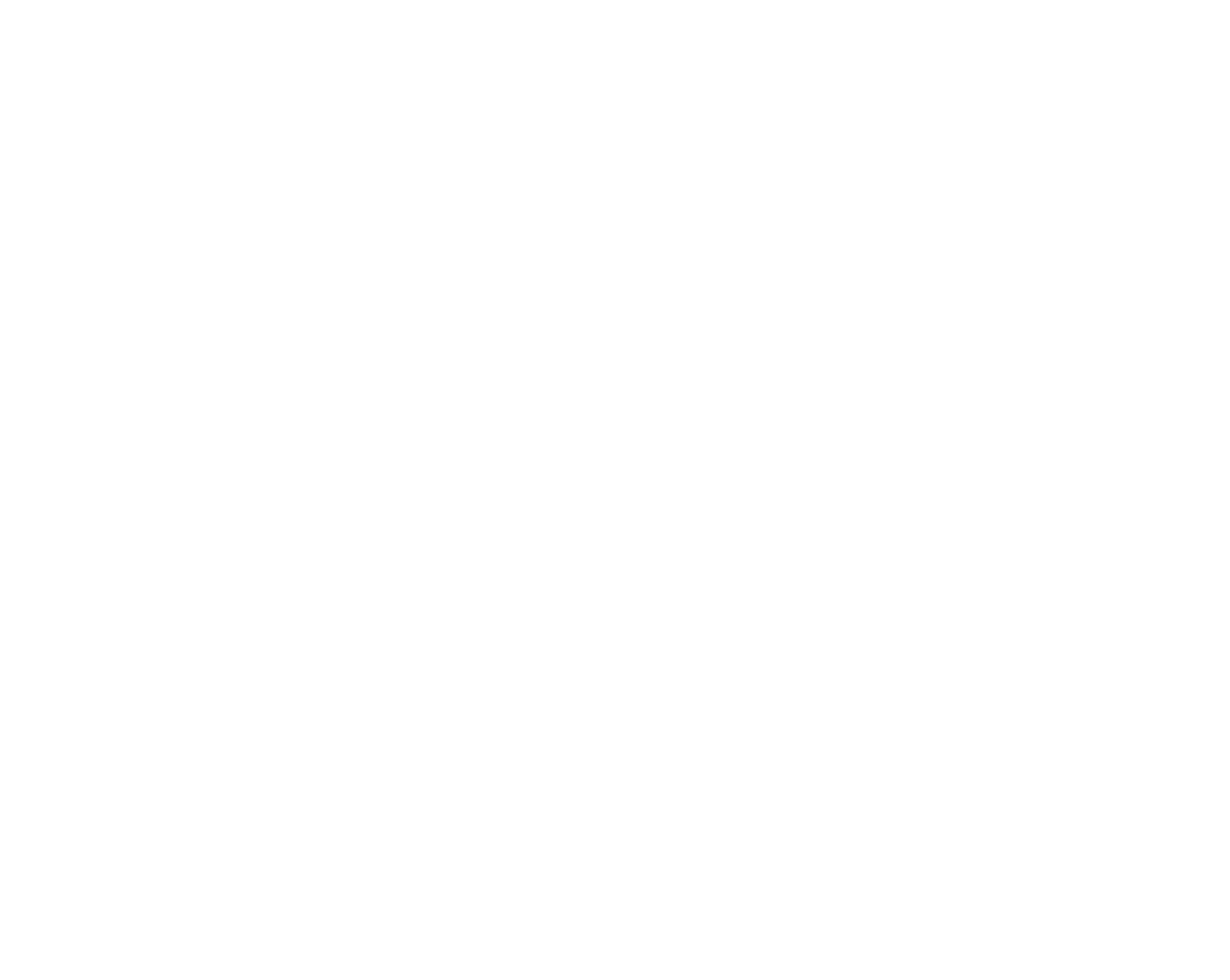Provide a one-word or brief phrase answer to the question:
What are the company's values?

Customer service, flexibility, and respect for customers' needs